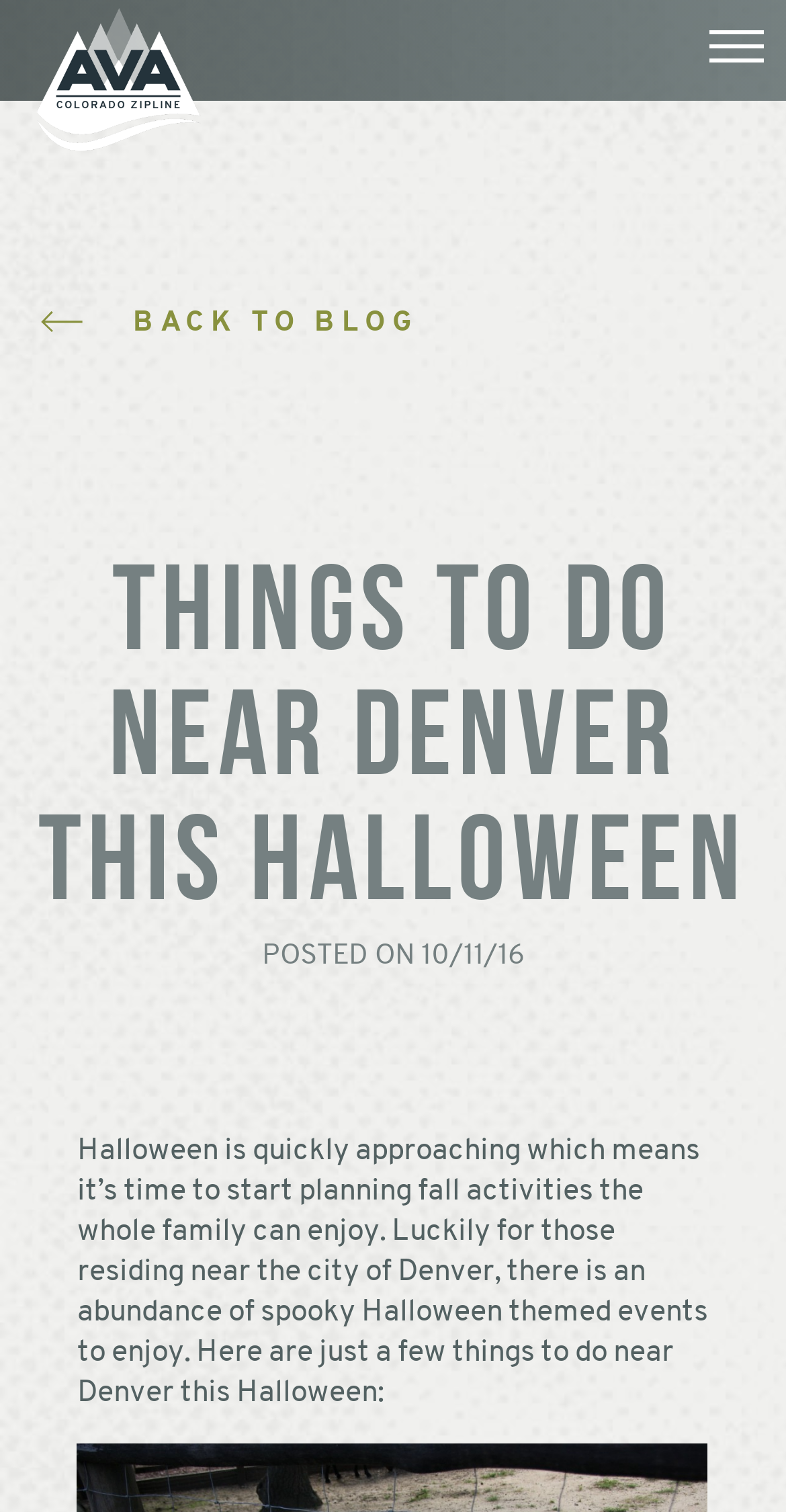What is the main heading displayed on the webpage? Please provide the text.

THINGS TO DO NEAR DENVER THIS HALLOWEEN